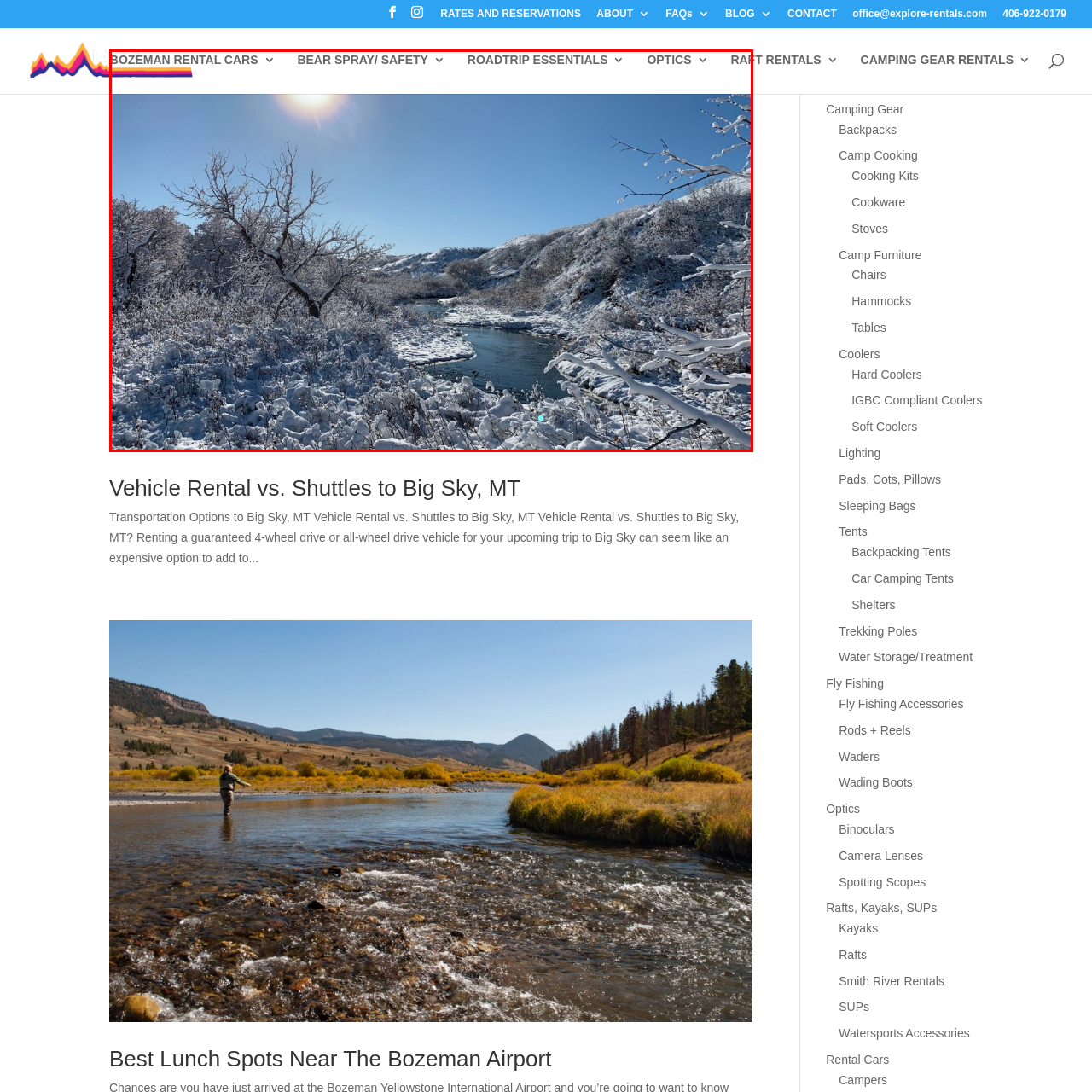What is the color of the sky in the background?
Study the image within the red bounding box and deliver a detailed answer.

The caption states that 'in the background, snow-covered hills rise gently against a clear blue sky', which implies that the color of the sky in the background is blue.